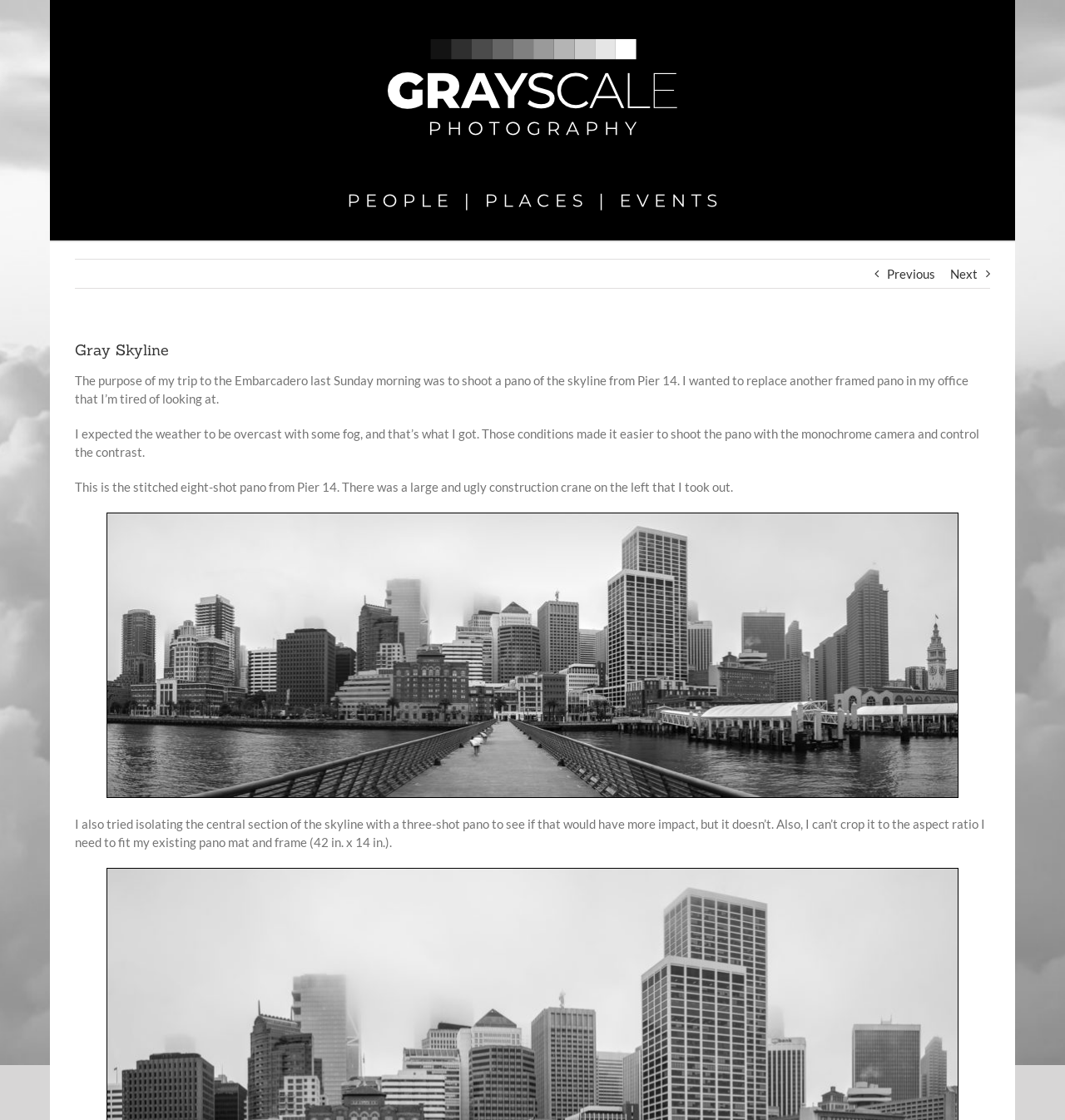Given the description Previous, predict the bounding box coordinates of the UI element. Ensure the coordinates are in the format (top-left x, top-left y, bottom-right x, bottom-right y) and all values are between 0 and 1.

[0.833, 0.232, 0.878, 0.257]